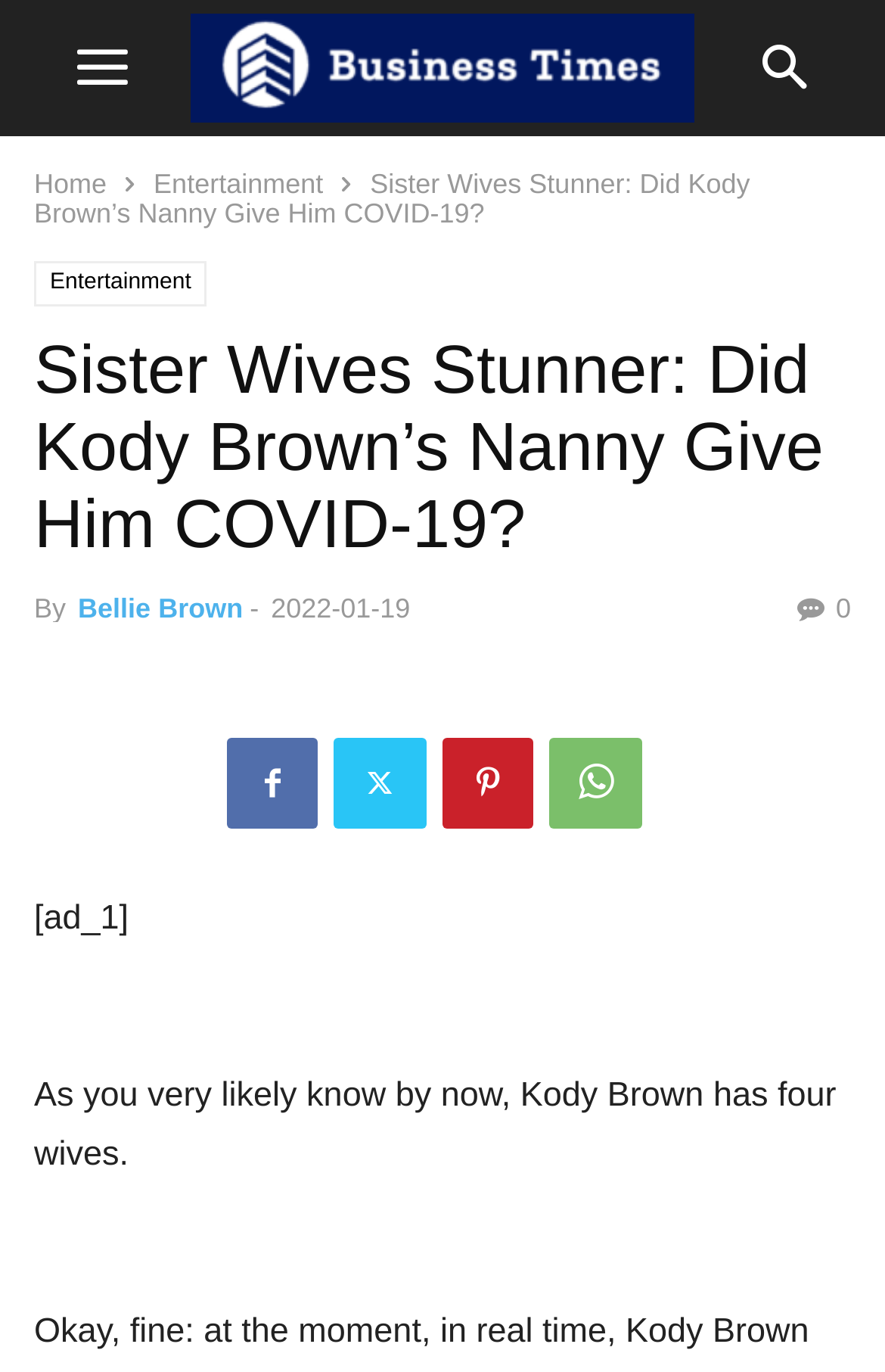Find the bounding box coordinates of the clickable area that will achieve the following instruction: "go to home page".

[0.038, 0.122, 0.121, 0.146]